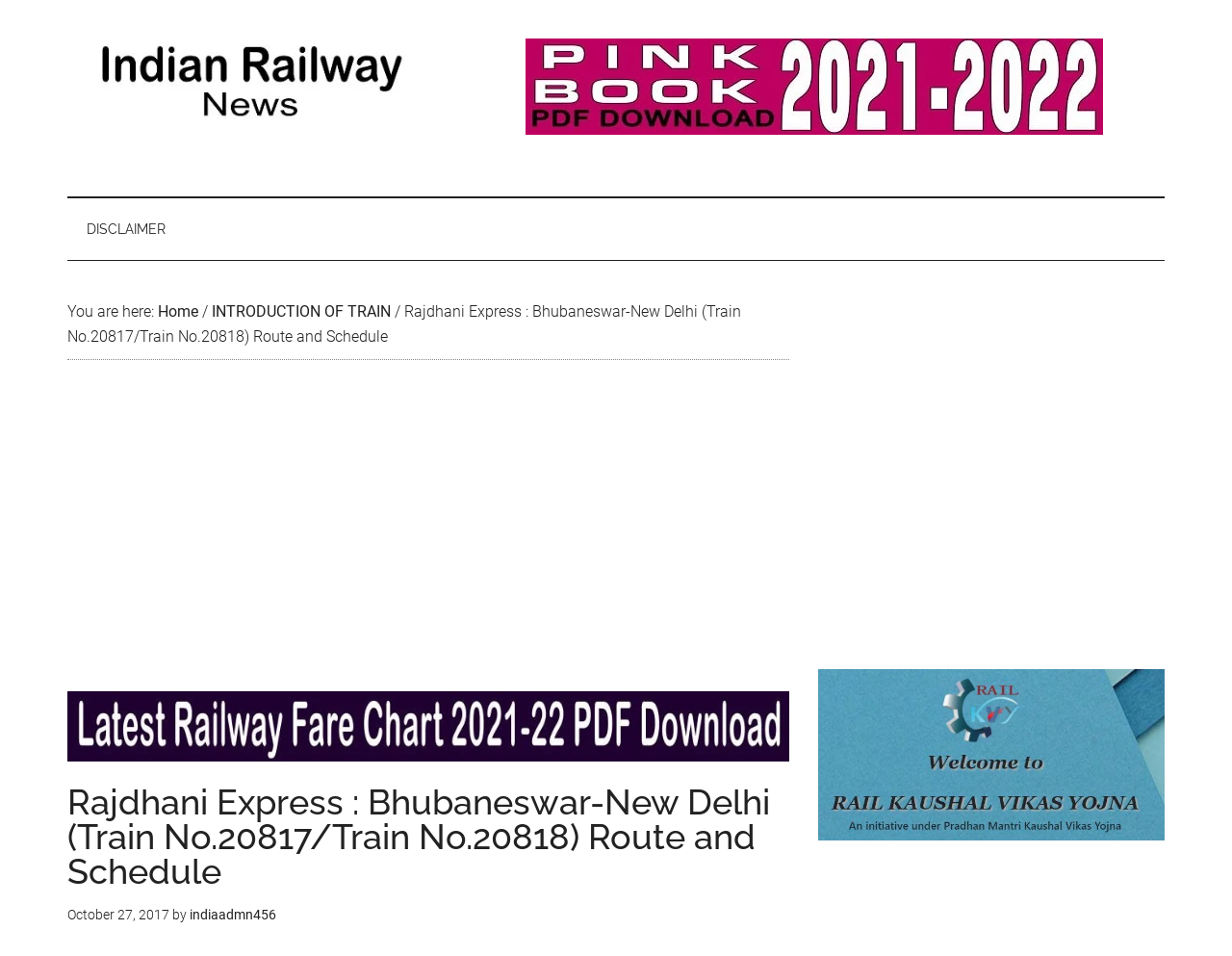Can you determine the bounding box coordinates of the area that needs to be clicked to fulfill the following instruction: "view disclaimer"?

[0.055, 0.207, 0.15, 0.272]